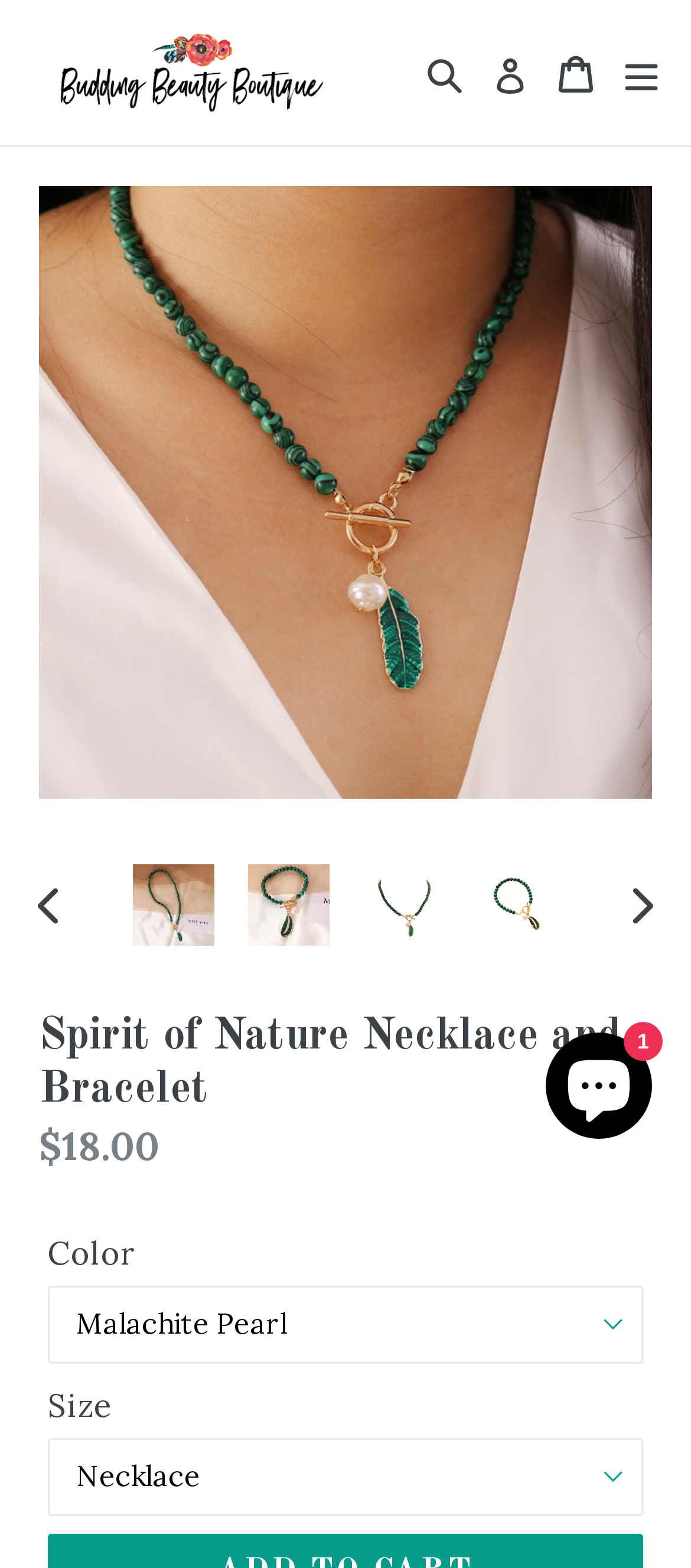Please analyze the image and give a detailed answer to the question:
What is the name of the boutique?

The name of the boutique can be found at the top left corner of the webpage, where it says 'Budding Beauty Boutique' in a link format.